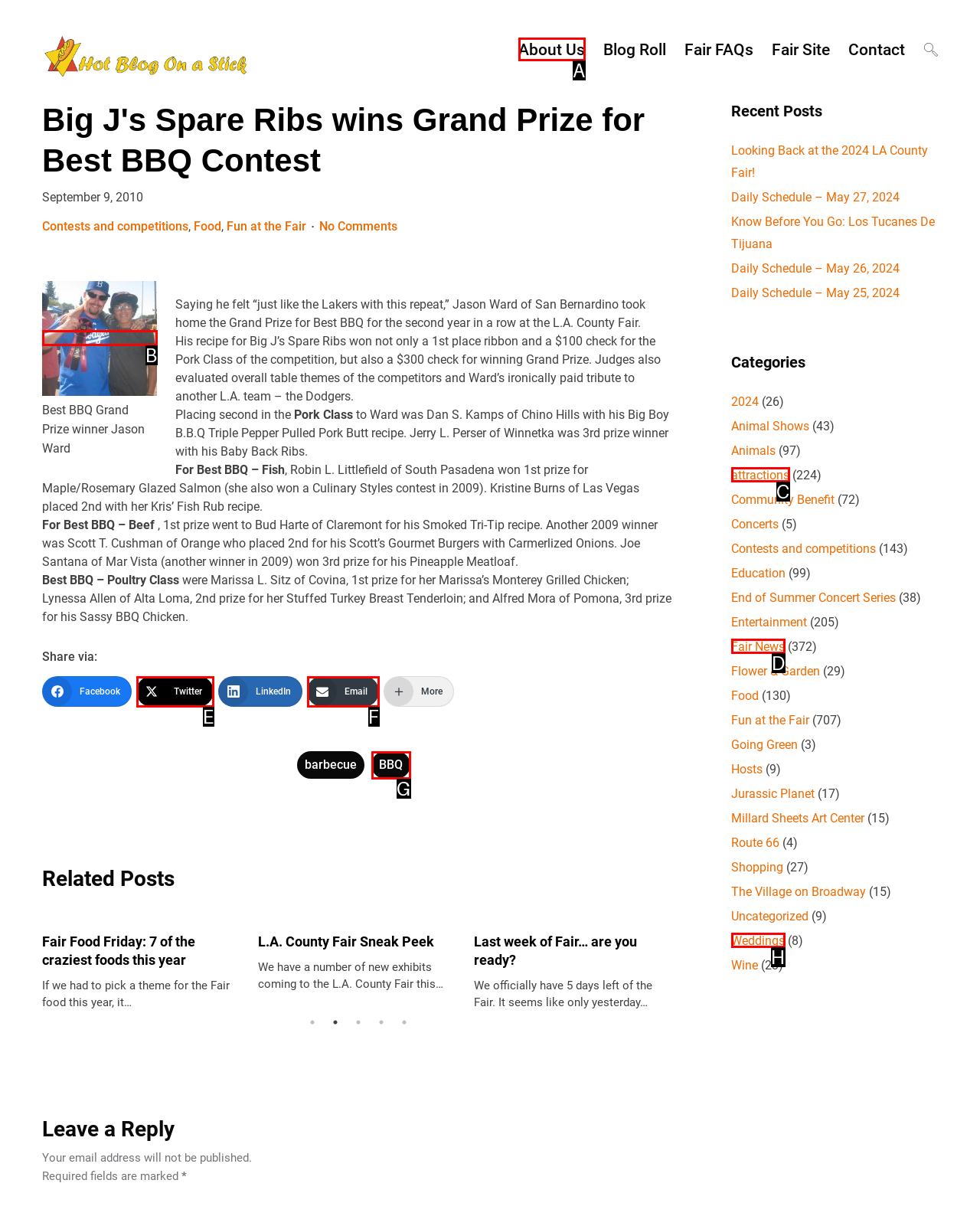To complete the task: Click on the 'About Us' link, select the appropriate UI element to click. Respond with the letter of the correct option from the given choices.

A